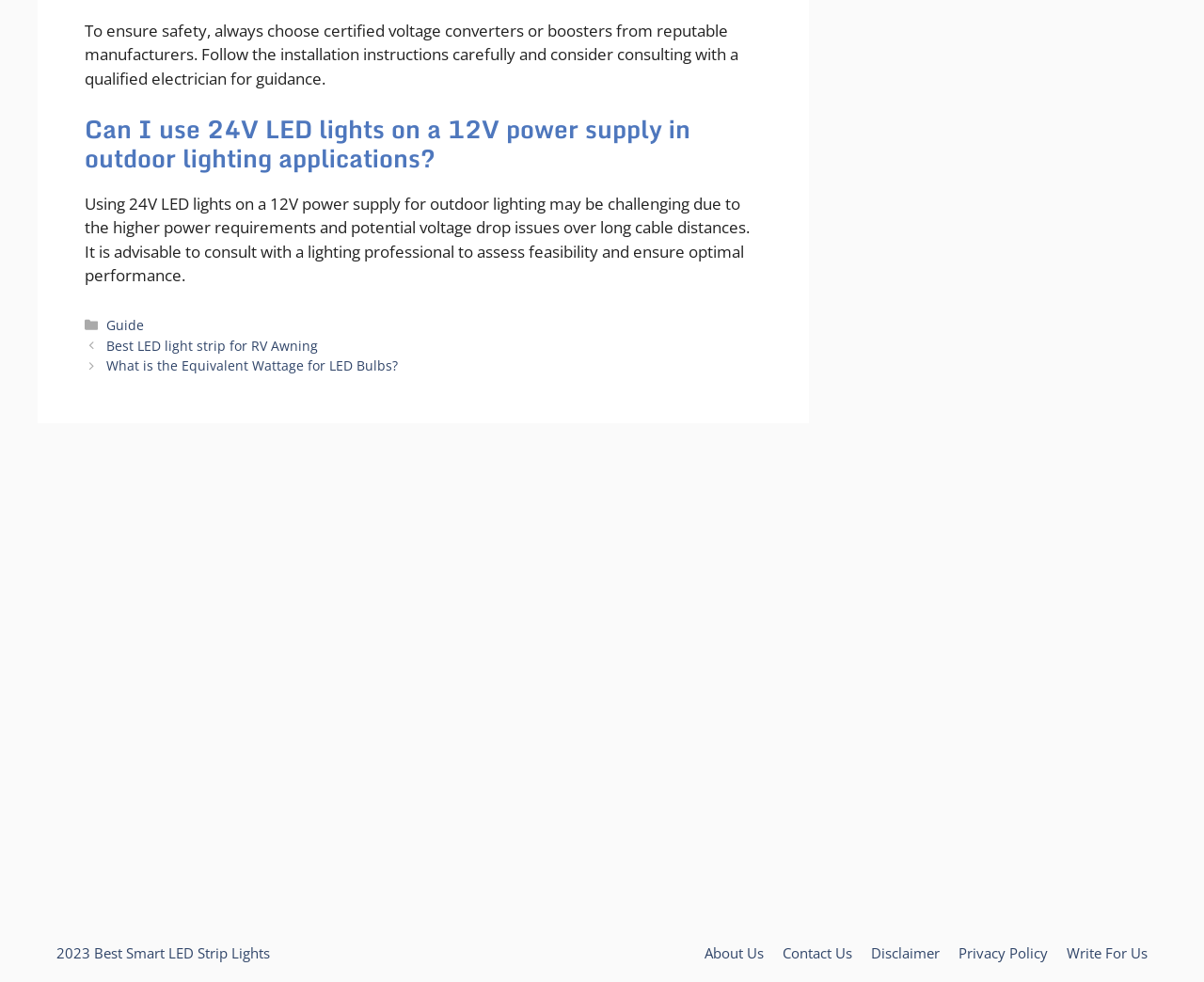What is the year mentioned in the footer section?
Please give a detailed and thorough answer to the question, covering all relevant points.

I found the static text '2023 Best Smart LED Strip Lights' in the footer section, which mentions the year 2023.